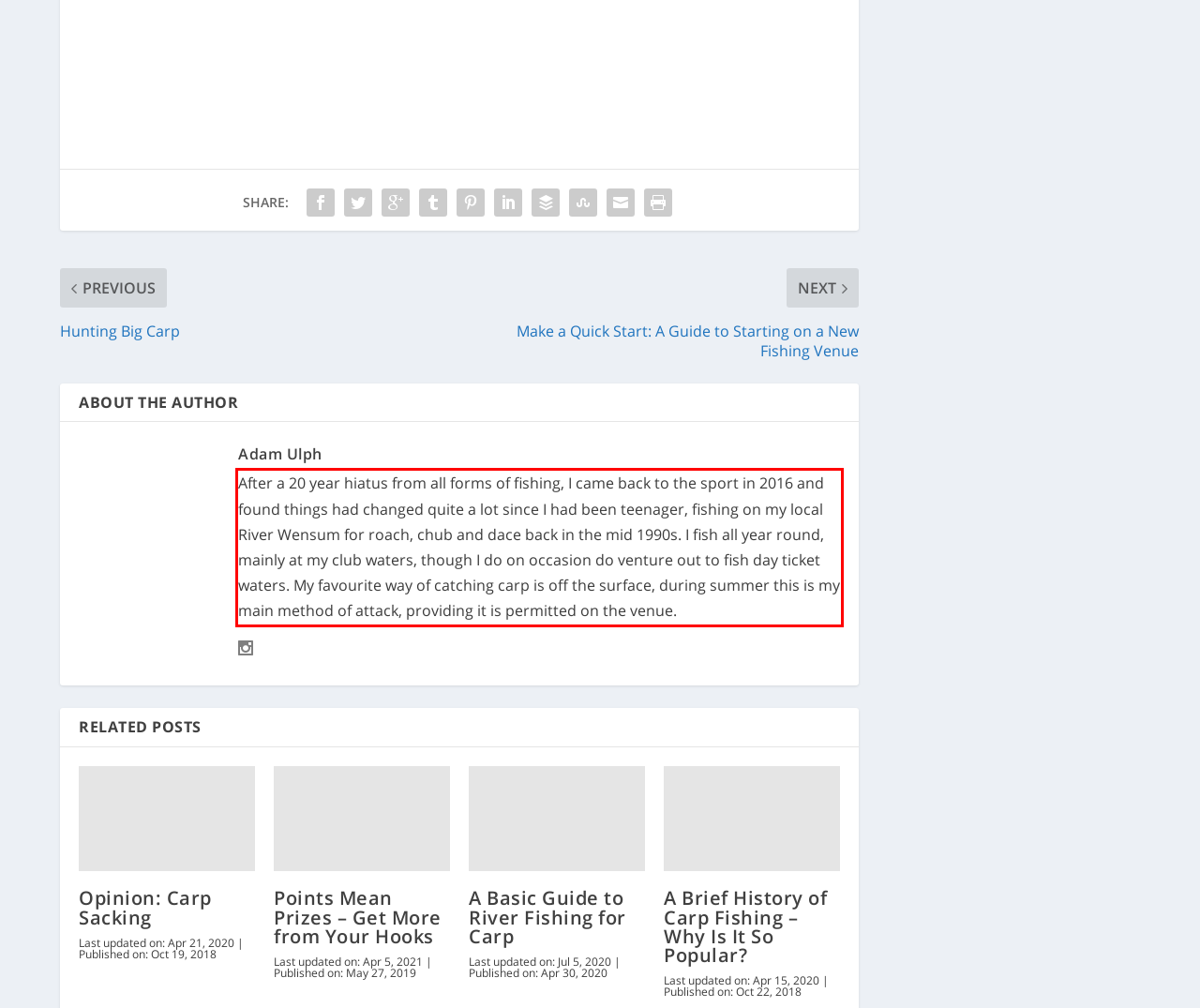With the provided screenshot of a webpage, locate the red bounding box and perform OCR to extract the text content inside it.

After a 20 year hiatus from all forms of fishing, I came back to the sport in 2016 and found things had changed quite a lot since I had been teenager, fishing on my local River Wensum for roach, chub and dace back in the mid 1990s. I fish all year round, mainly at my club waters, though I do on occasion do venture out to fish day ticket waters. My favourite way of catching carp is off the surface, during summer this is my main method of attack, providing it is permitted on the venue.